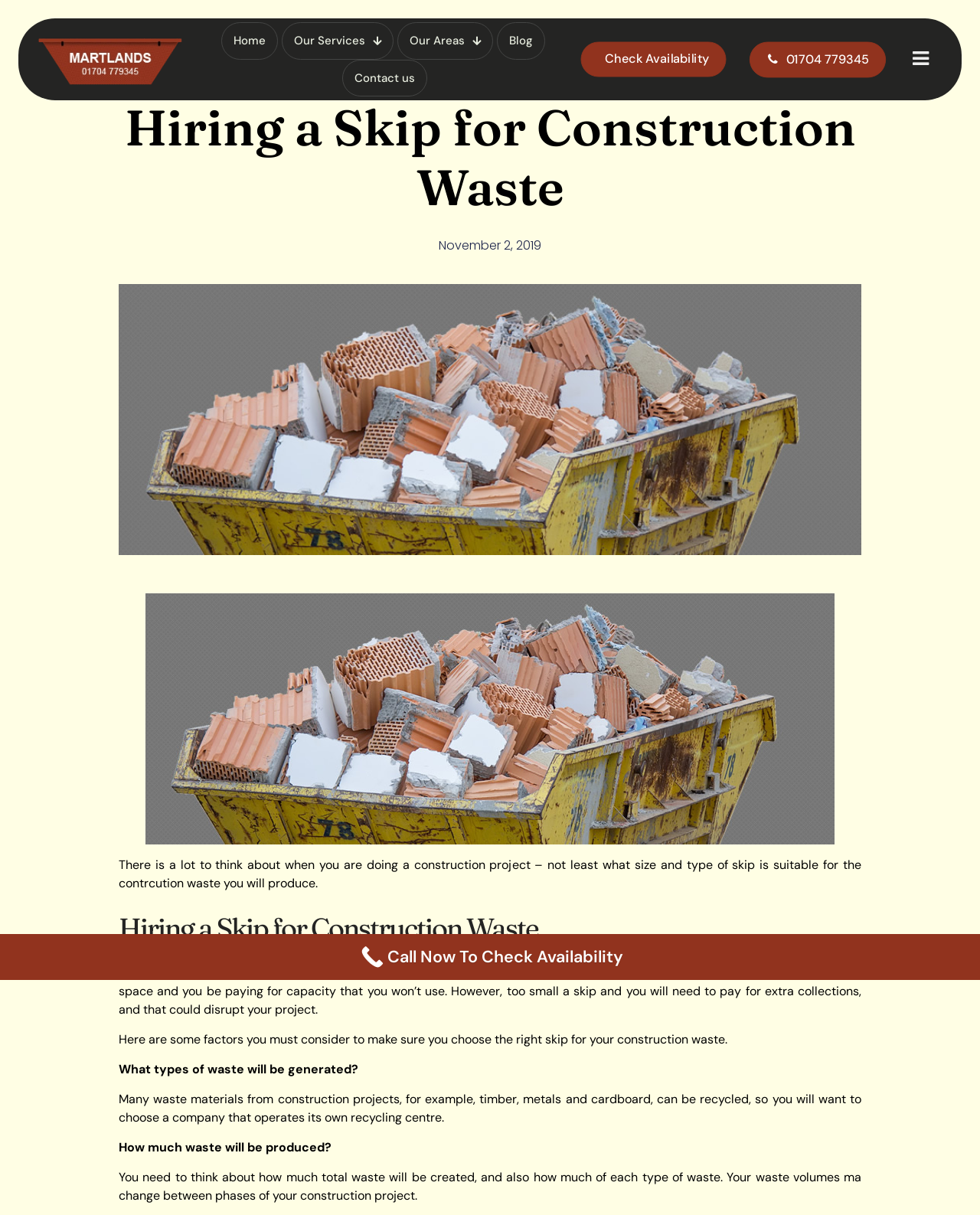What is the benefit of choosing a company with a recycling centre?
Kindly offer a detailed explanation using the data available in the image.

I inferred the benefit by reading the text on the webpage, which mentions that 'many waste materials from construction projects, for example, timber, metals and cardboard, can be recycled' if the company operates its own recycling centre.